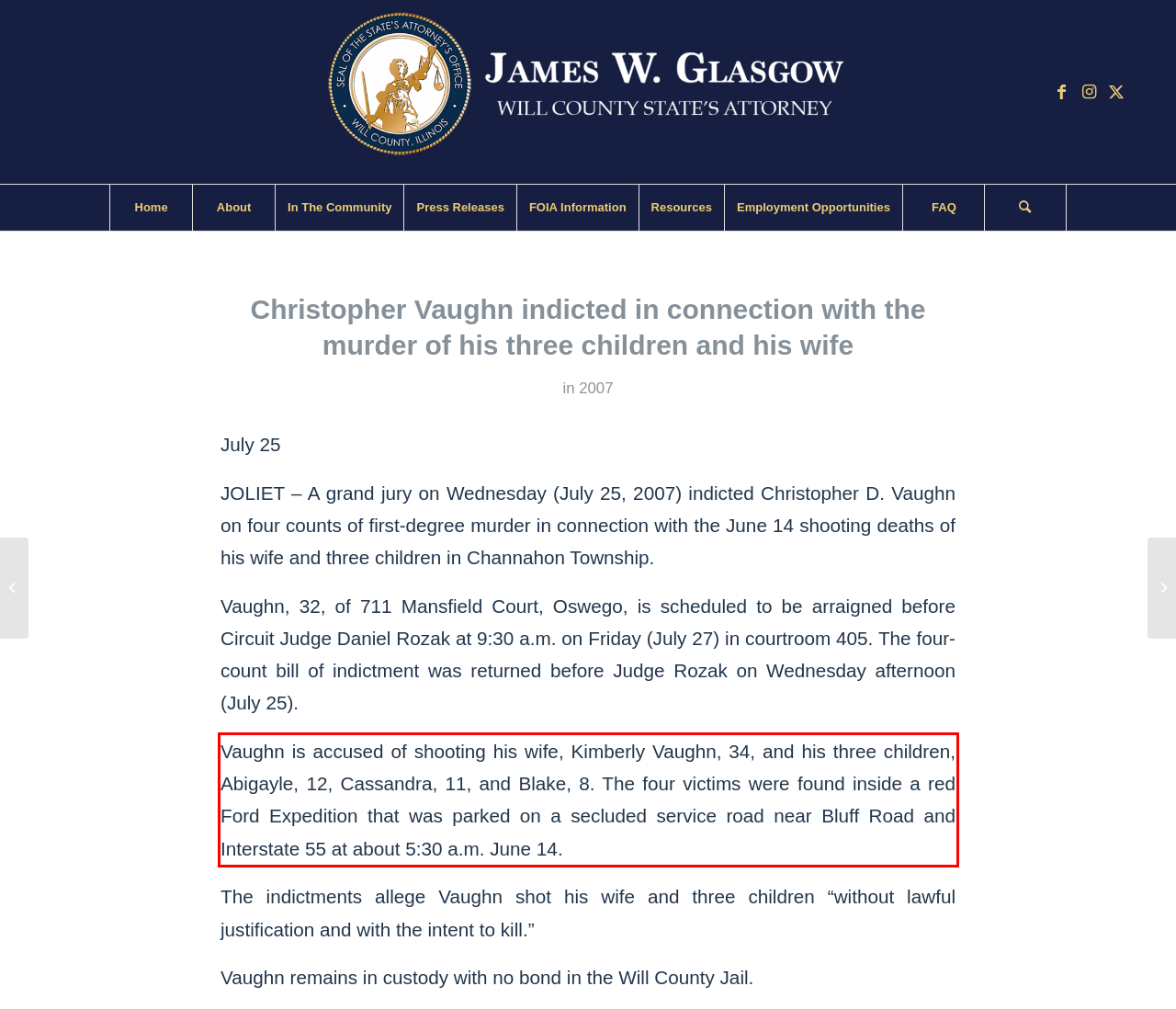The screenshot you have been given contains a UI element surrounded by a red rectangle. Use OCR to read and extract the text inside this red rectangle.

Vaughn is accused of shooting his wife, Kimberly Vaughn, 34, and his three children, Abigayle, 12, Cassandra, 11, and Blake, 8. The four victims were found inside a red Ford Expedition that was parked on a secluded service road near Bluff Road and Interstate 55 at about 5:30 a.m. June 14.